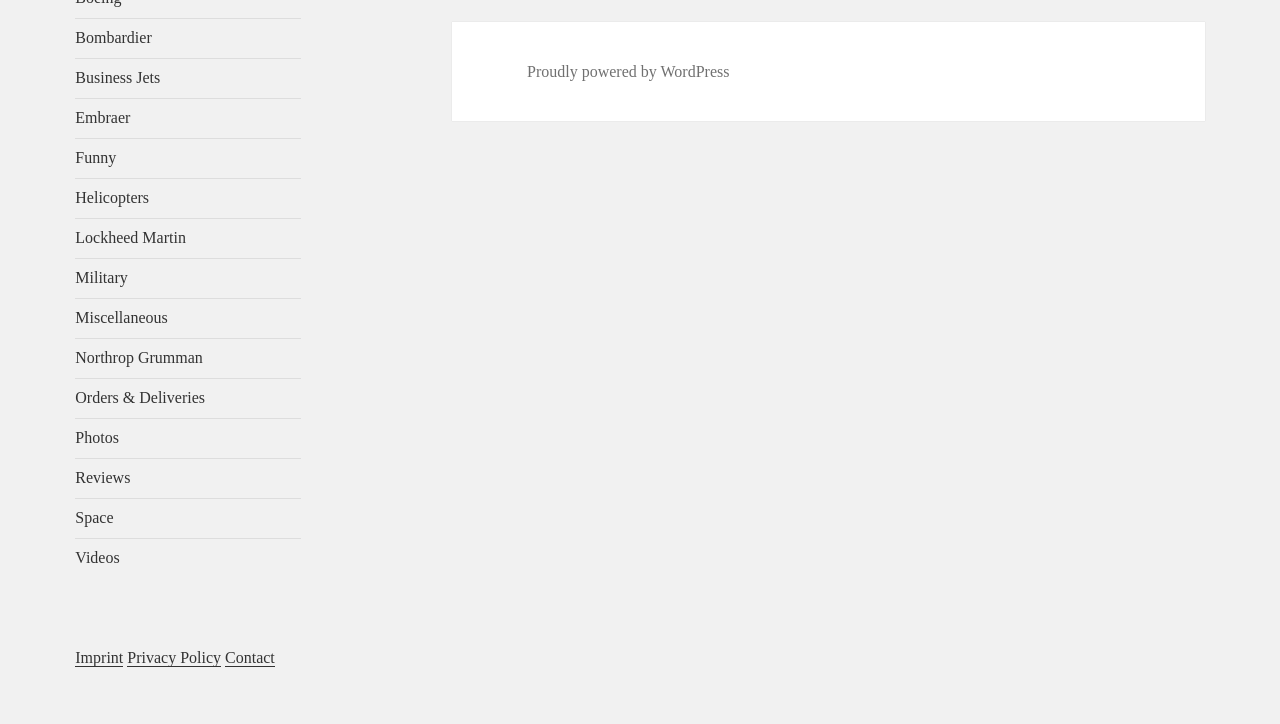What is the last link in the footer section?
Please look at the screenshot and answer using one word or phrase.

Contact